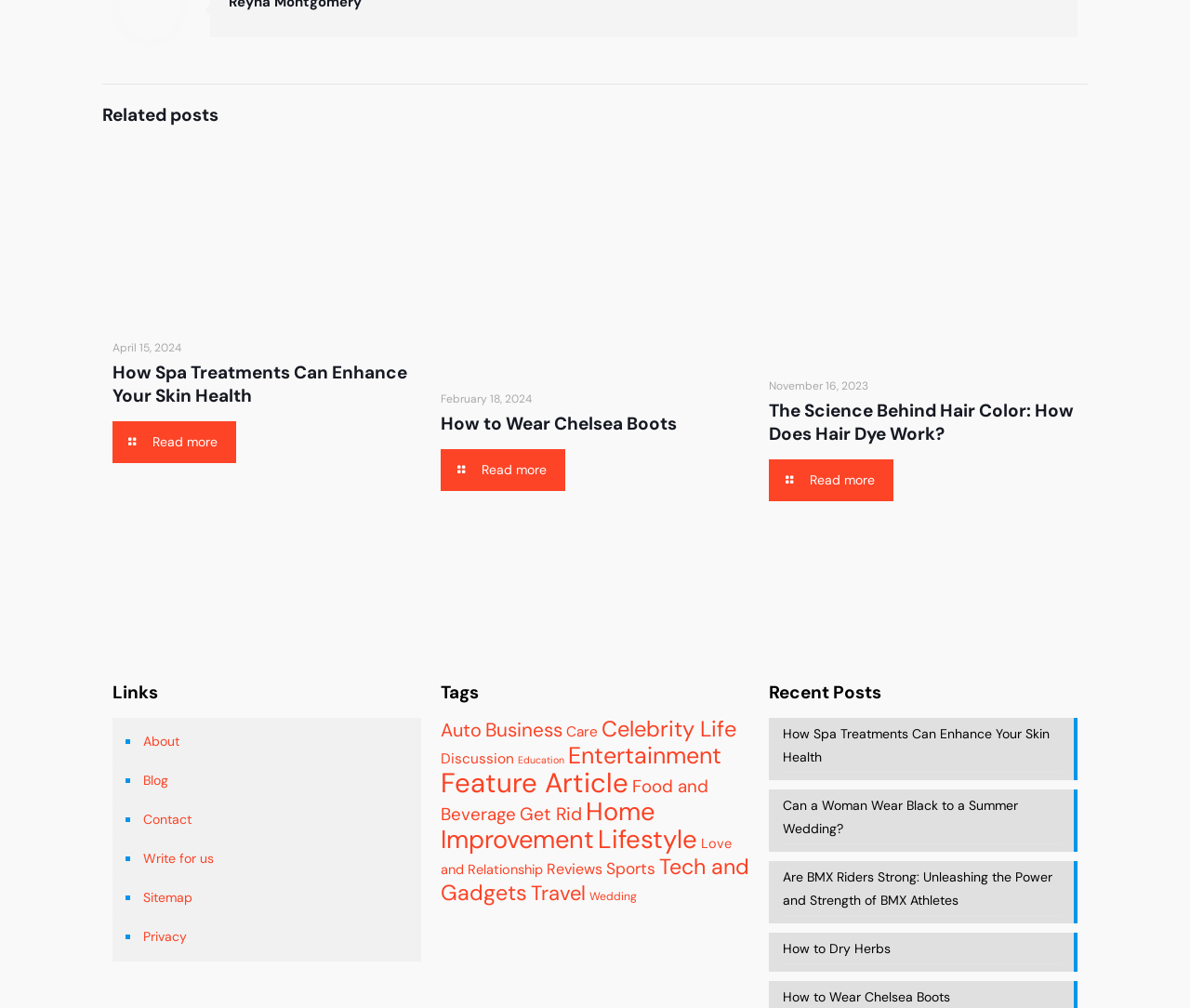Determine the bounding box coordinates of the section I need to click to execute the following instruction: "Learn about the Science Behind Hair Color". Provide the coordinates as four float numbers between 0 and 1, i.e., [left, top, right, bottom].

[0.646, 0.396, 0.903, 0.442]